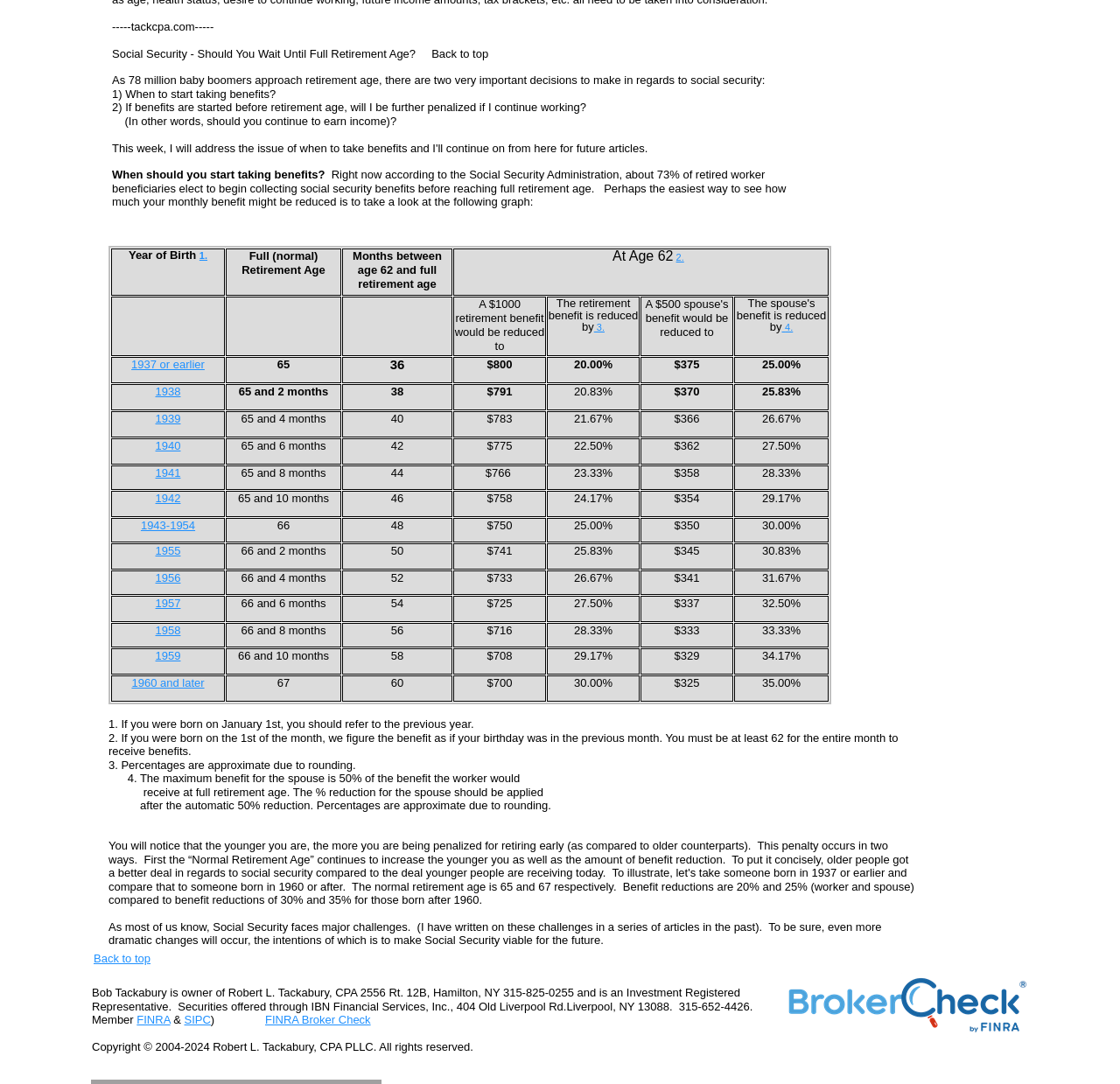Please identify the bounding box coordinates of the area that needs to be clicked to follow this instruction: "Click the 'Back to top' link".

[0.084, 0.878, 0.134, 0.89]